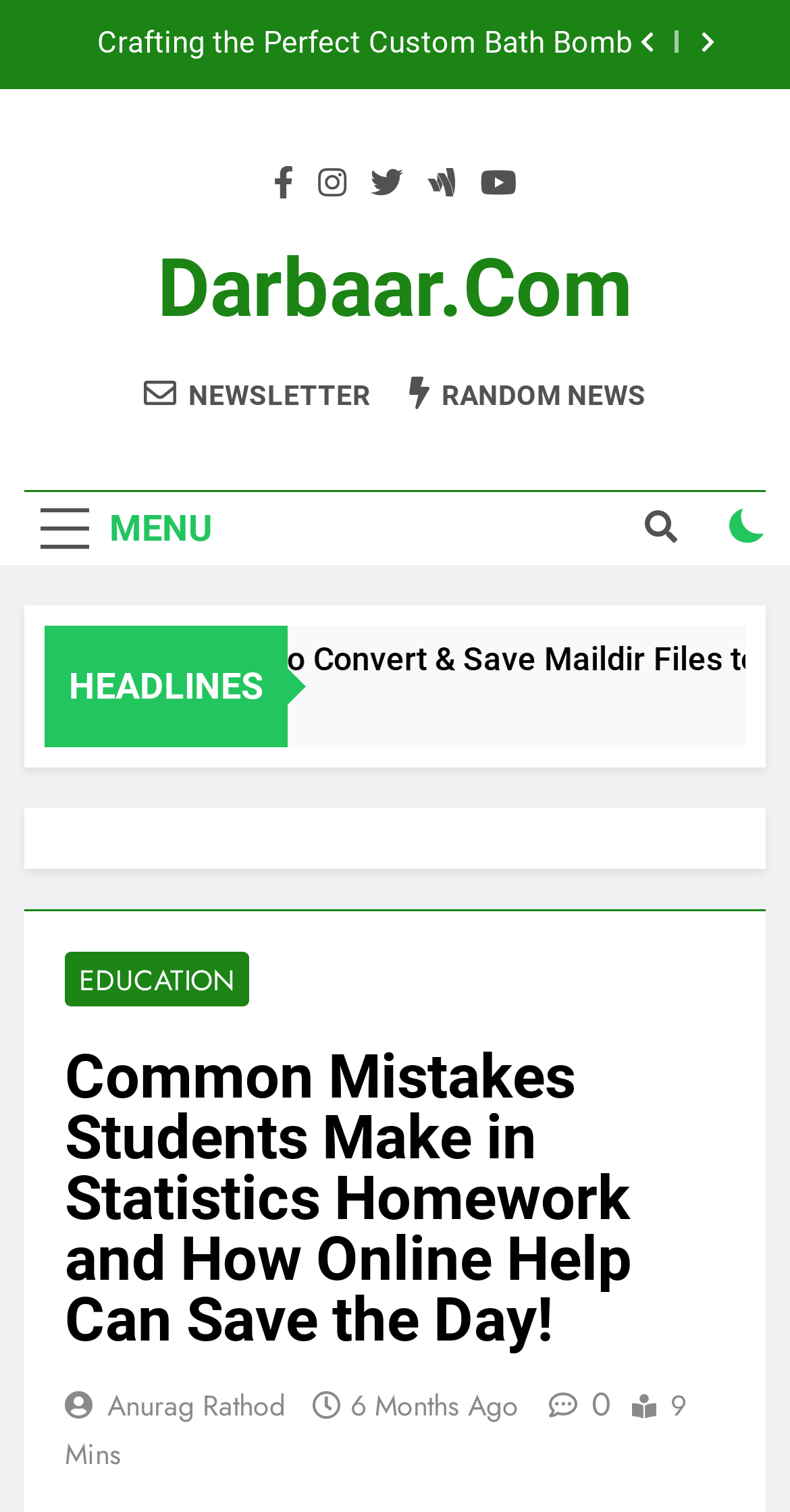Identify the bounding box coordinates of the area that should be clicked in order to complete the given instruction: "Visit the EDUCATION page". The bounding box coordinates should be four float numbers between 0 and 1, i.e., [left, top, right, bottom].

[0.082, 0.629, 0.315, 0.665]